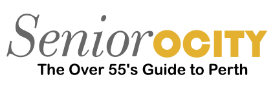Give a thorough and detailed caption for the image.

This image features the logo of "Seniorocity," a resource designed specifically for seniors over 55 in Perth. The logo prominently displays the name “SeniorOCITY,” where "Senior" is styled in a classic font, and "OCITY" is emphasized in a vibrant yellow color, conveying a sense of community and energy. Beneath the logo, the tagline reads "The Over 55's Guide to Perth," indicating that this platform serves as a guide for older adults, offering information and activities curated to their interests and needs.